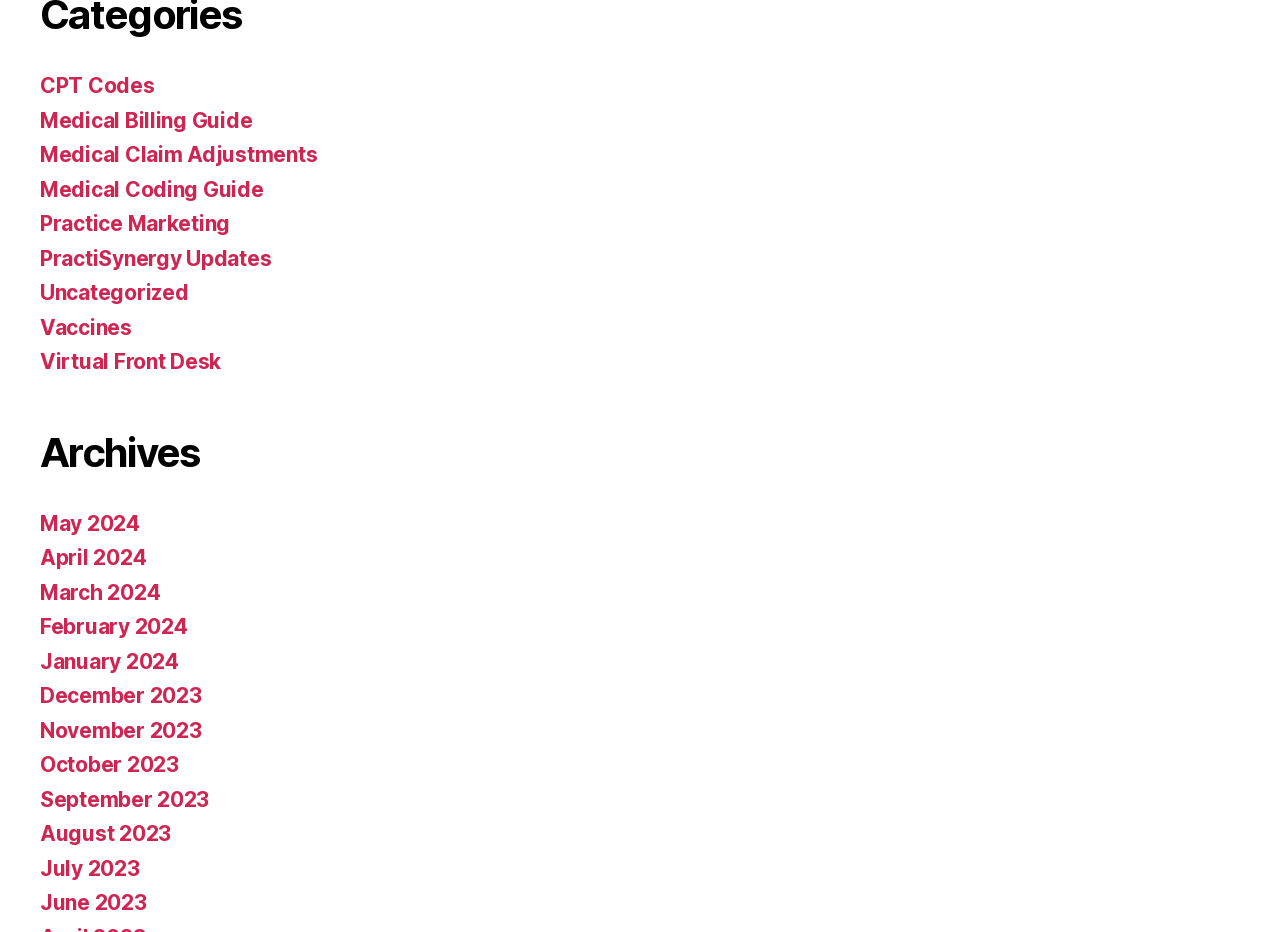Kindly provide the bounding box coordinates of the section you need to click on to fulfill the given instruction: "Explore the WHAT TO SEE IN FUERTEVENTURA section".

None